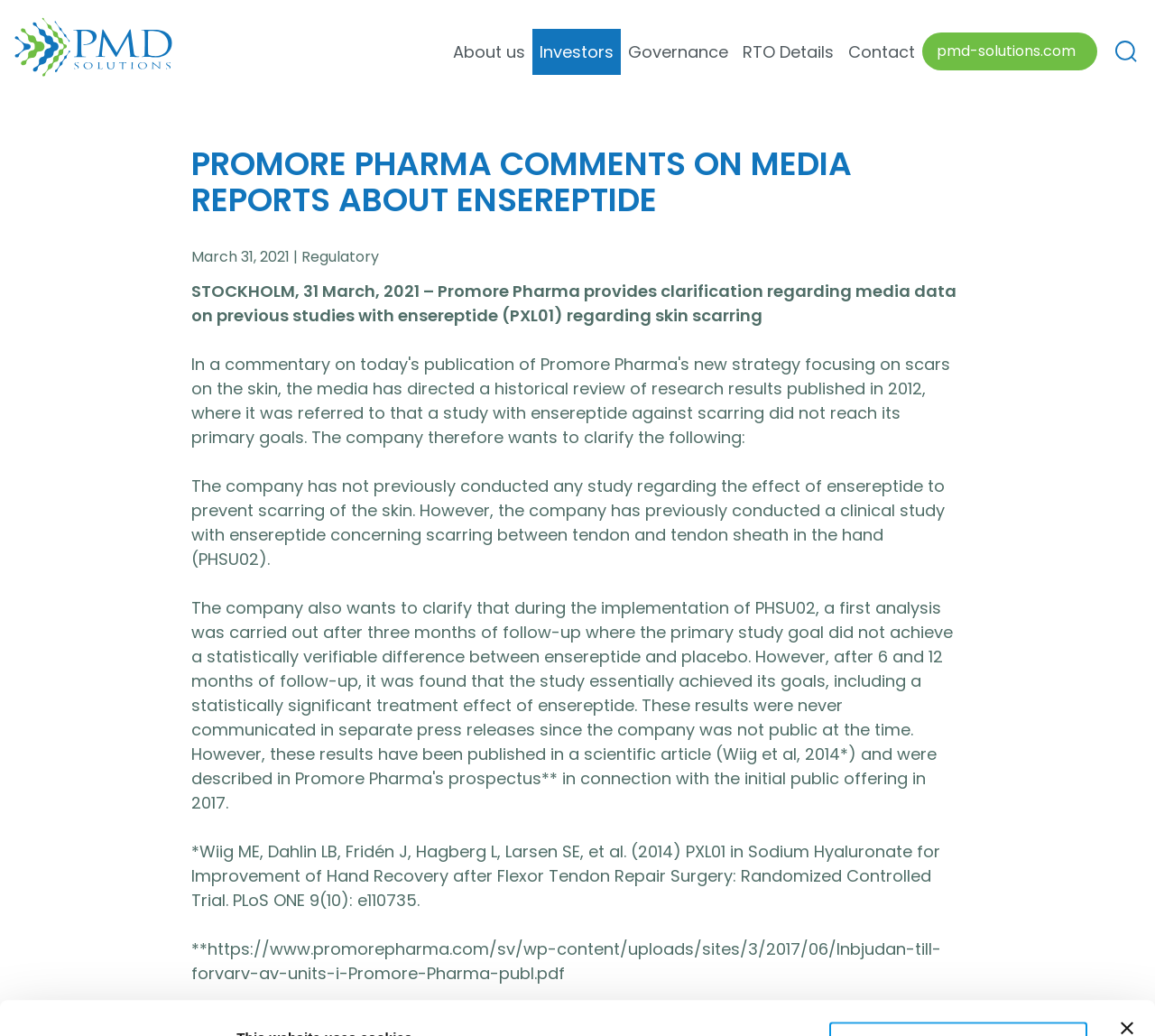Can you find the bounding box coordinates for the element that needs to be clicked to execute this instruction: "Click the PMD Solutions logo"? The coordinates should be given as four float numbers between 0 and 1, i.e., [left, top, right, bottom].

[0.012, 0.012, 0.149, 0.078]